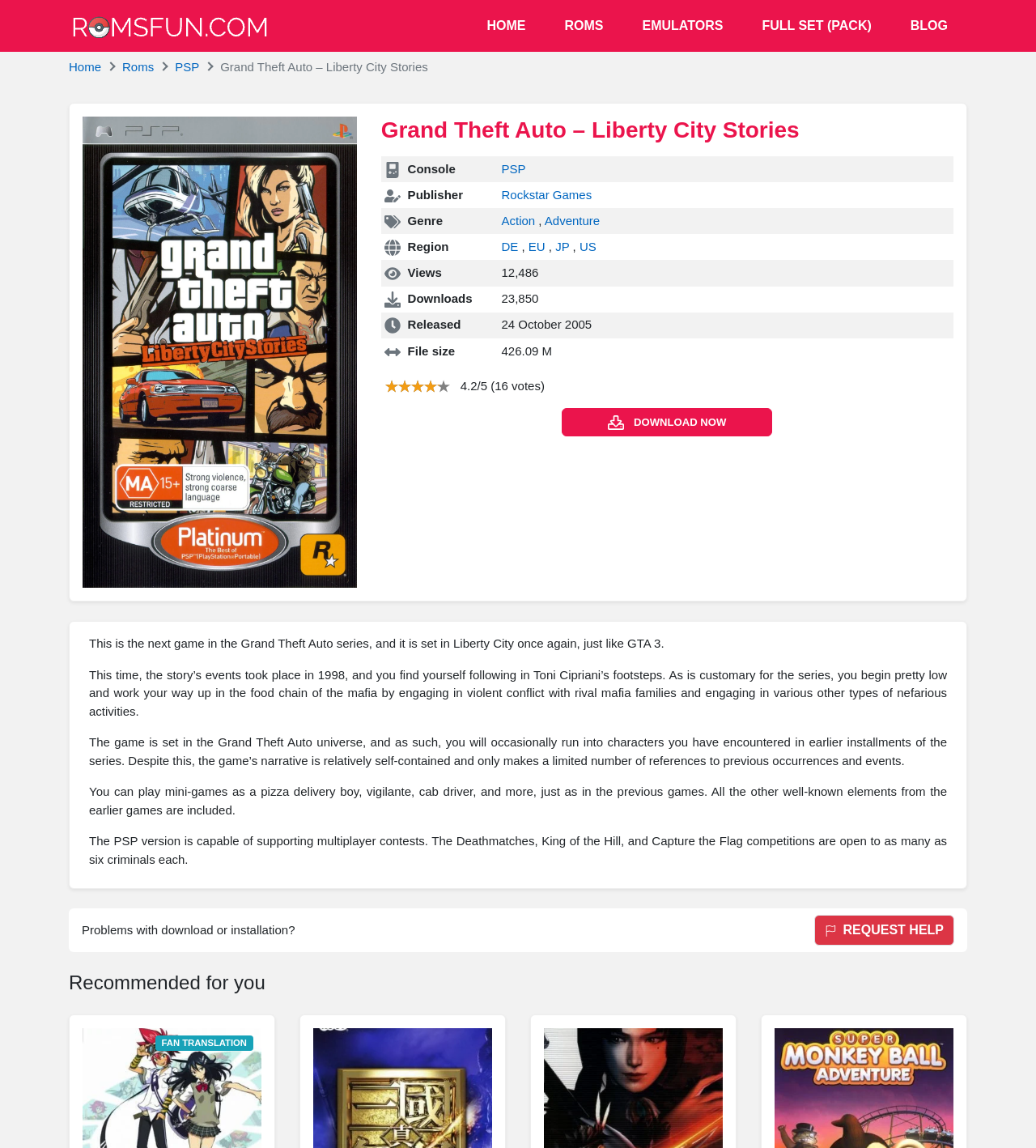Please identify the bounding box coordinates of the clickable element to fulfill the following instruction: "Click the 'REQUEST HELP' button". The coordinates should be four float numbers between 0 and 1, i.e., [left, top, right, bottom].

[0.786, 0.797, 0.921, 0.824]